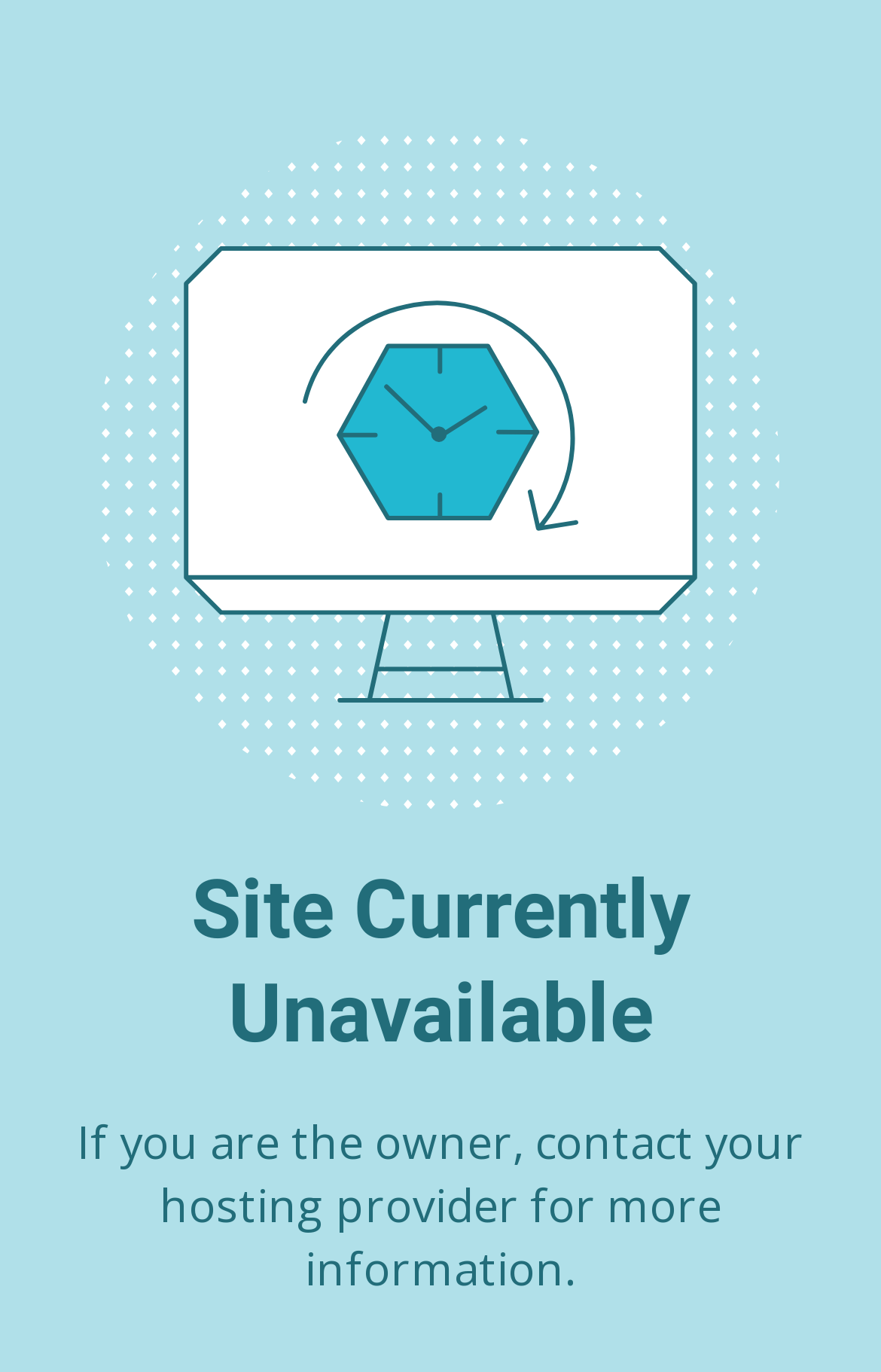Determine the main headline from the webpage and extract its text.

Site Currently Unavailable